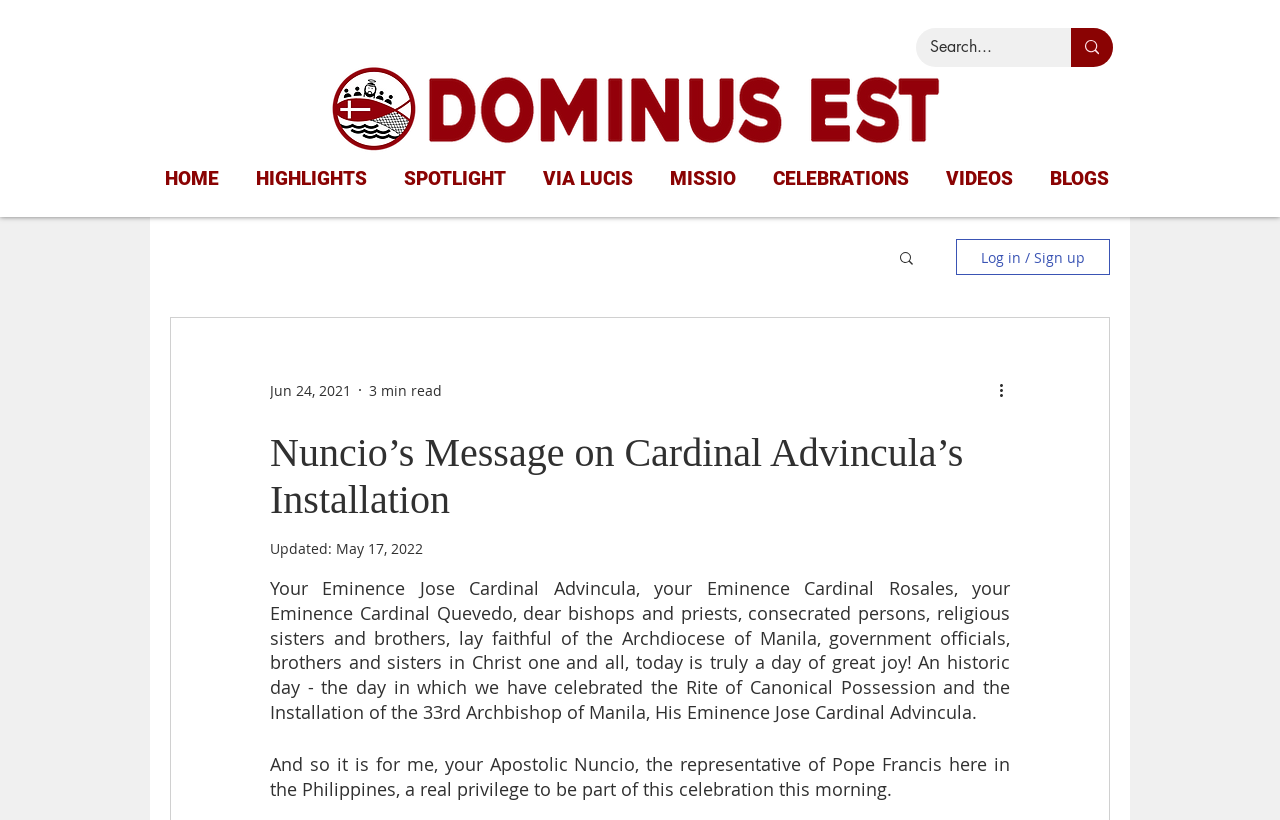What is the name of the cardinal being installed?
Please respond to the question with a detailed and informative answer.

I found the answer by reading the text in the webpage, specifically the sentence 'the Rite of Canonical Possession and the Installation of the 33rd Archbishop of Manila, His Eminence Jose Cardinal Advincula.' This sentence indicates that Jose Cardinal Advincula is the cardinal being installed.